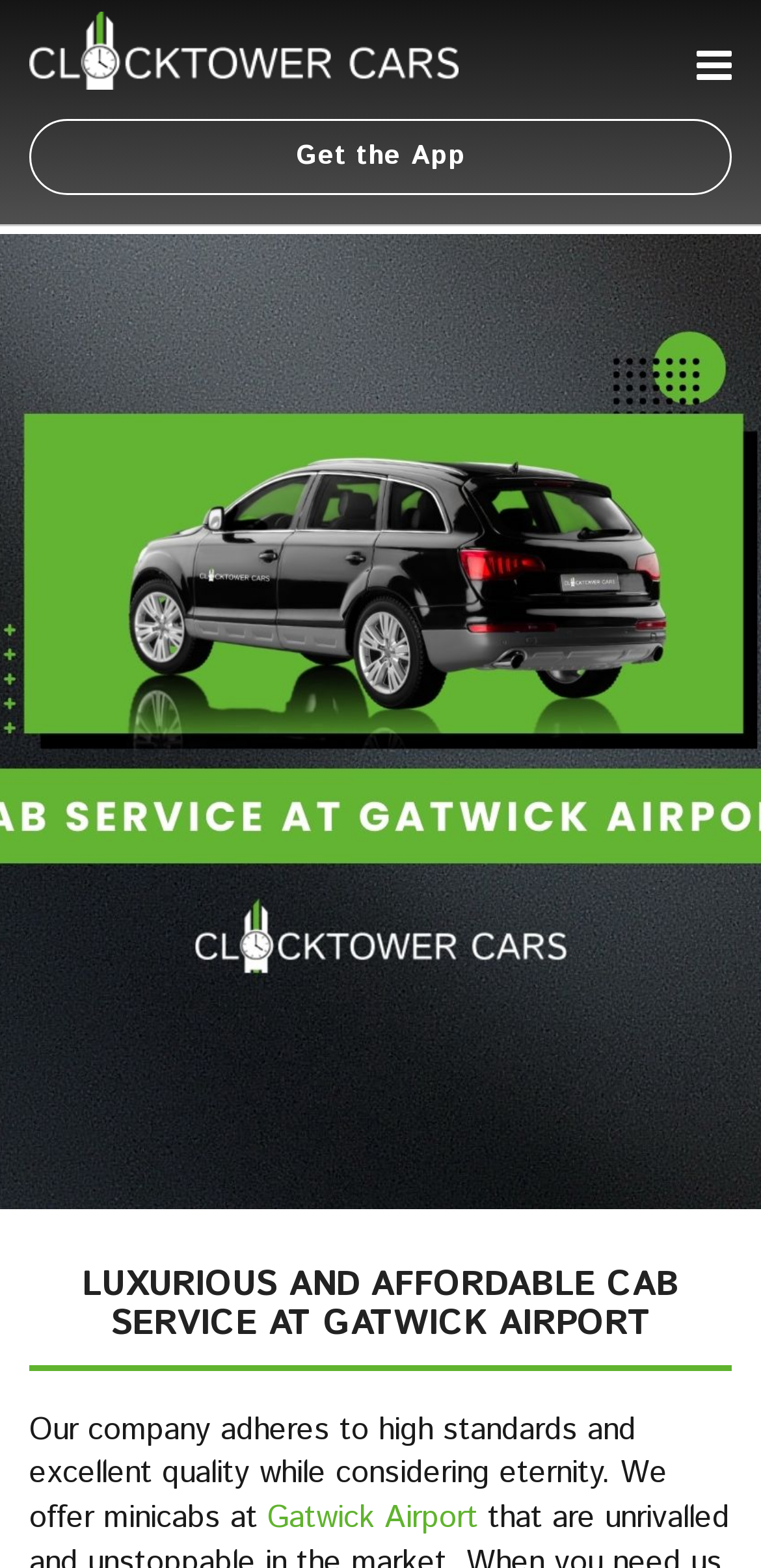What is the service provided at Gatwick Airport?
Offer a detailed and full explanation in response to the question.

The service provided at Gatwick Airport can be inferred from the StaticText element 'Our company adheres to high standards and excellent quality while considering eternity. We offer minicabs at' which is located at the middle of the webpage, with a bounding box coordinate of [0.038, 0.898, 0.877, 0.983]. The link 'Gatwick Airport' is also nearby, indicating that the minicabs service is related to Gatwick Airport.